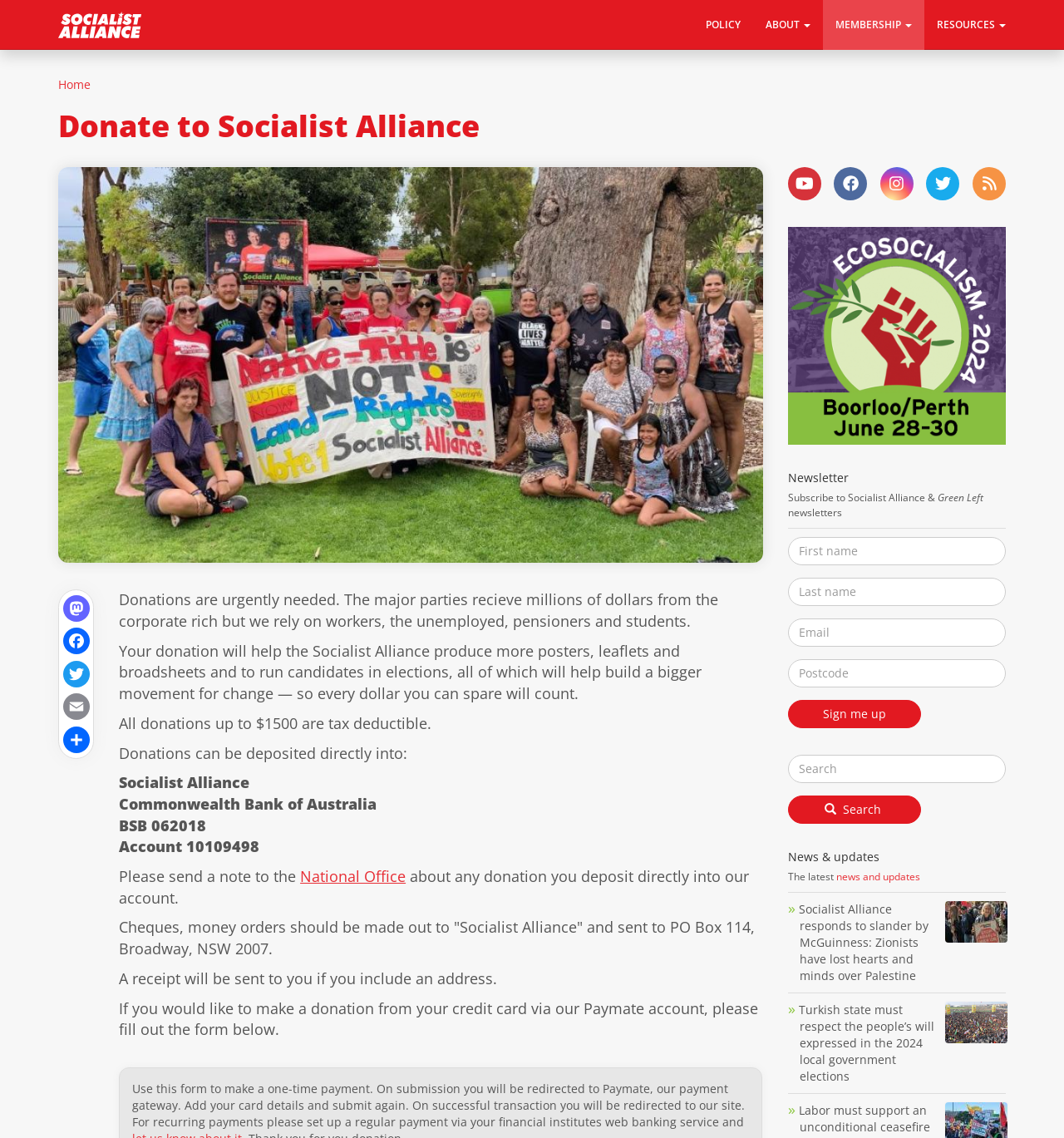Determine the bounding box coordinates for the clickable element required to fulfill the instruction: "Click the 'Home' link". Provide the coordinates as four float numbers between 0 and 1, i.e., [left, top, right, bottom].

[0.055, 0.01, 0.145, 0.033]